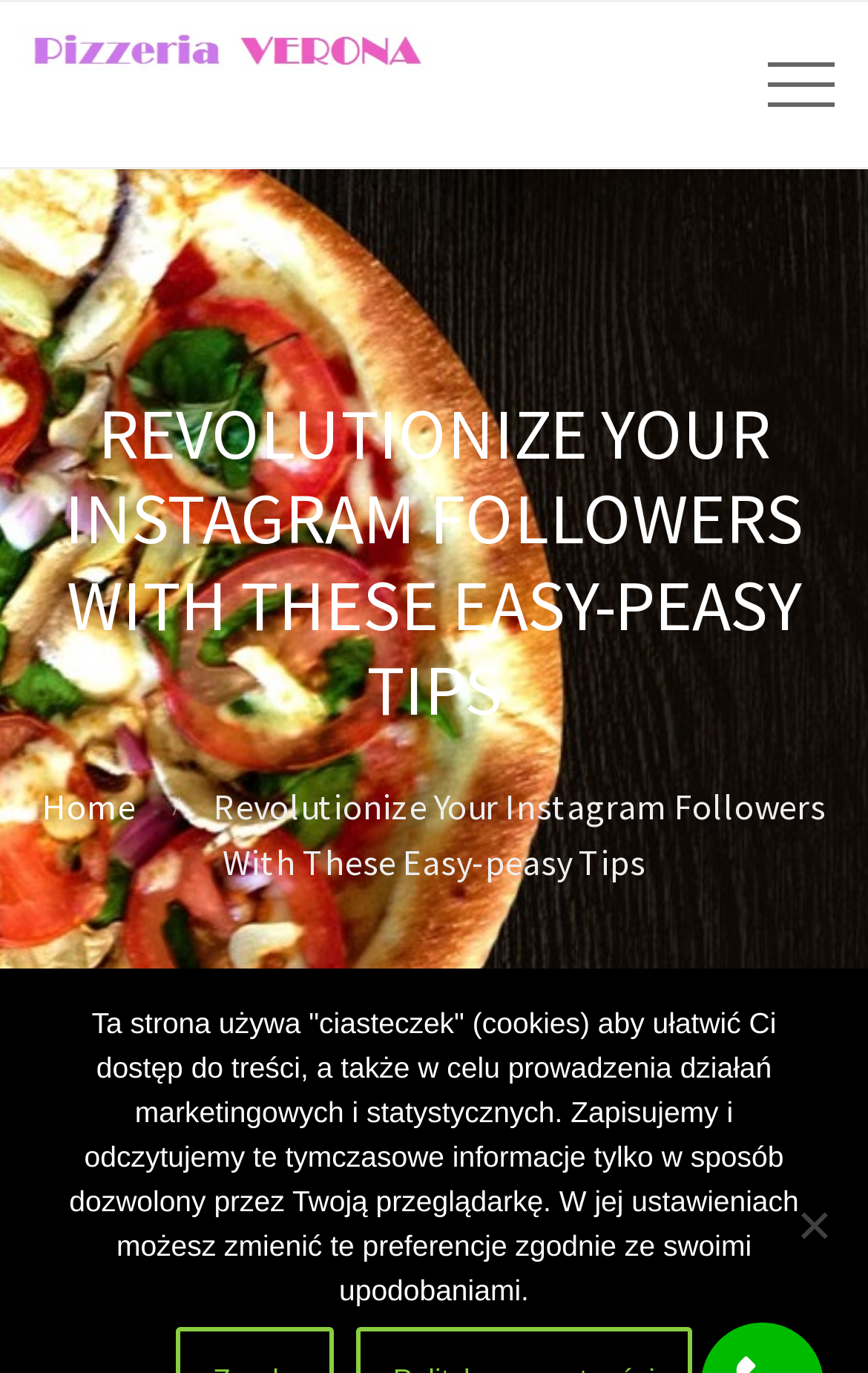How many links are there in the webpage?
From the image, respond with a single word or phrase.

3